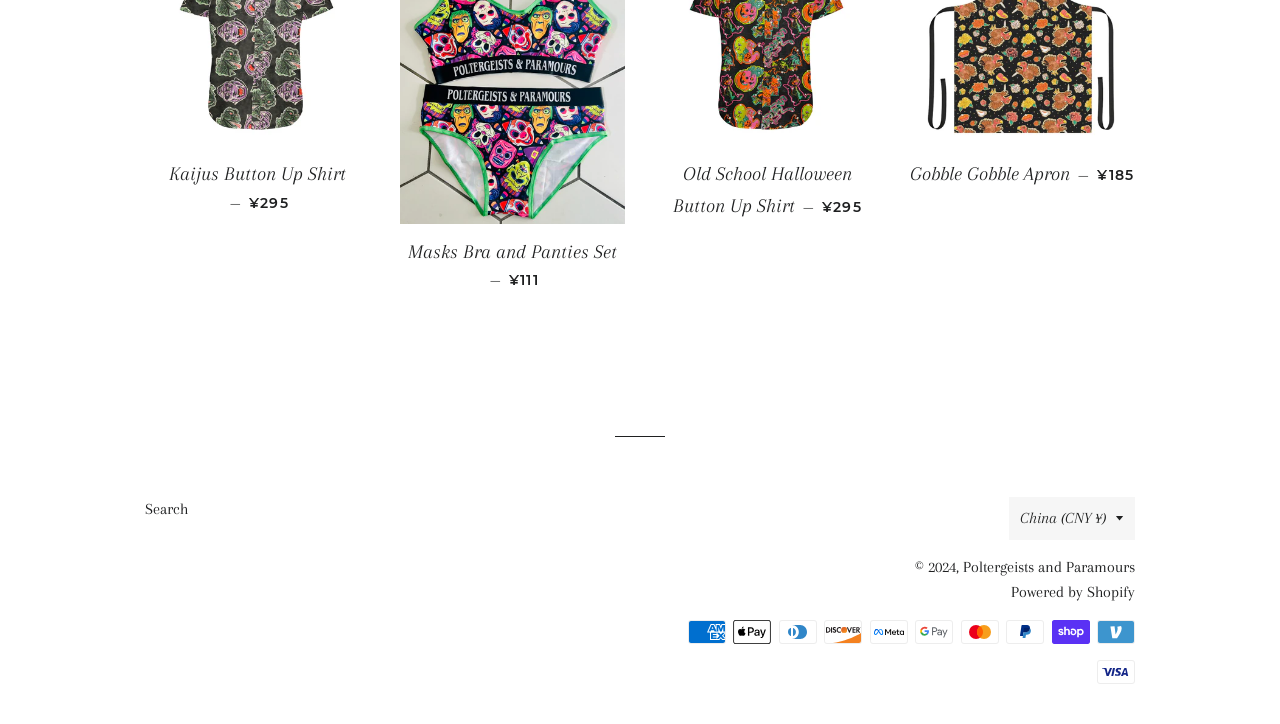Locate the UI element that matches the description Search in the webpage screenshot. Return the bounding box coordinates in the format (top-left x, top-left y, bottom-right x, bottom-right y), with values ranging from 0 to 1.

[0.113, 0.691, 0.147, 0.716]